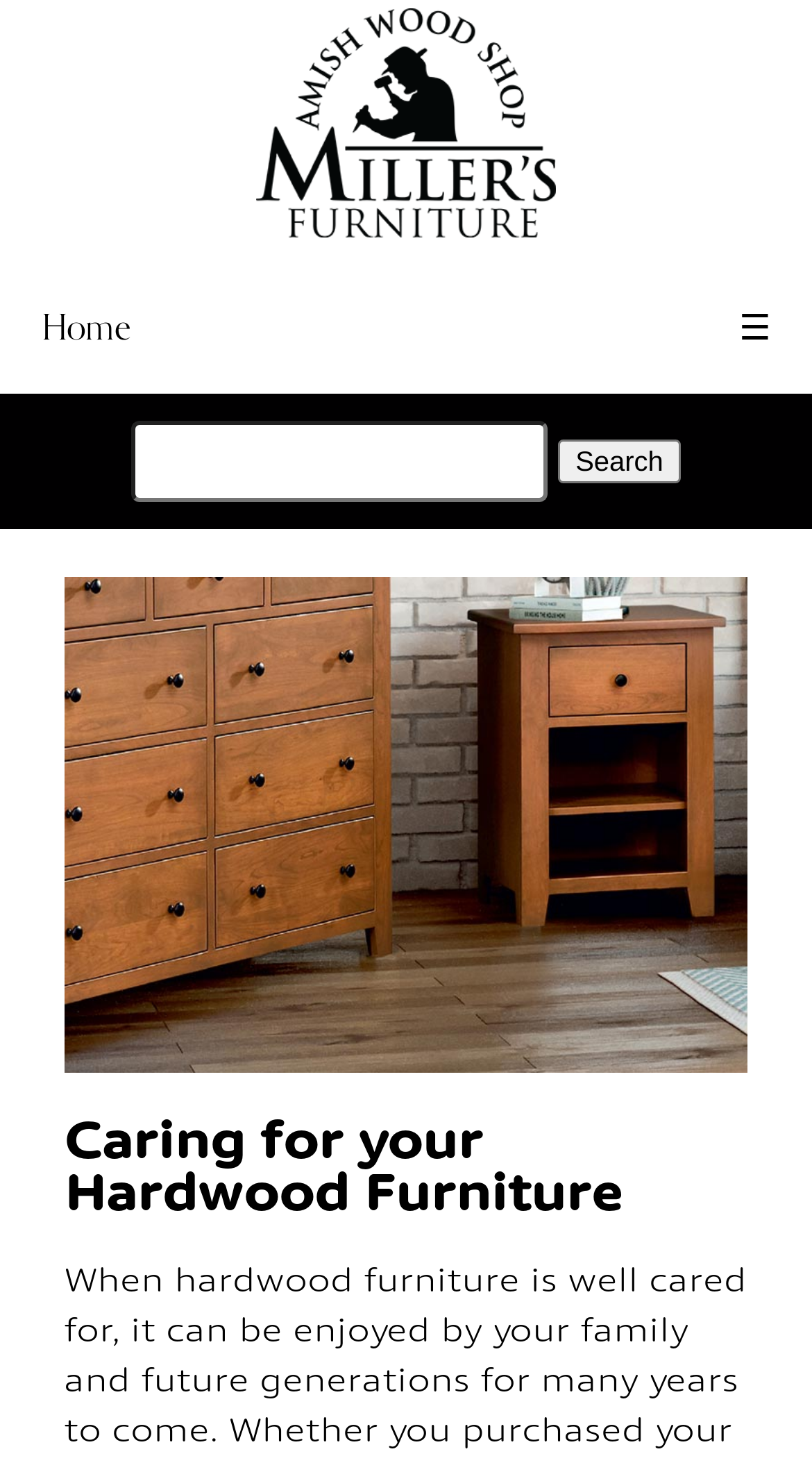What is the purpose of the textbox at the top of the page?
Please provide a detailed answer to the question.

The textbox at the top of the page is accompanied by a 'Search' button, indicating that it is used for searching purposes.